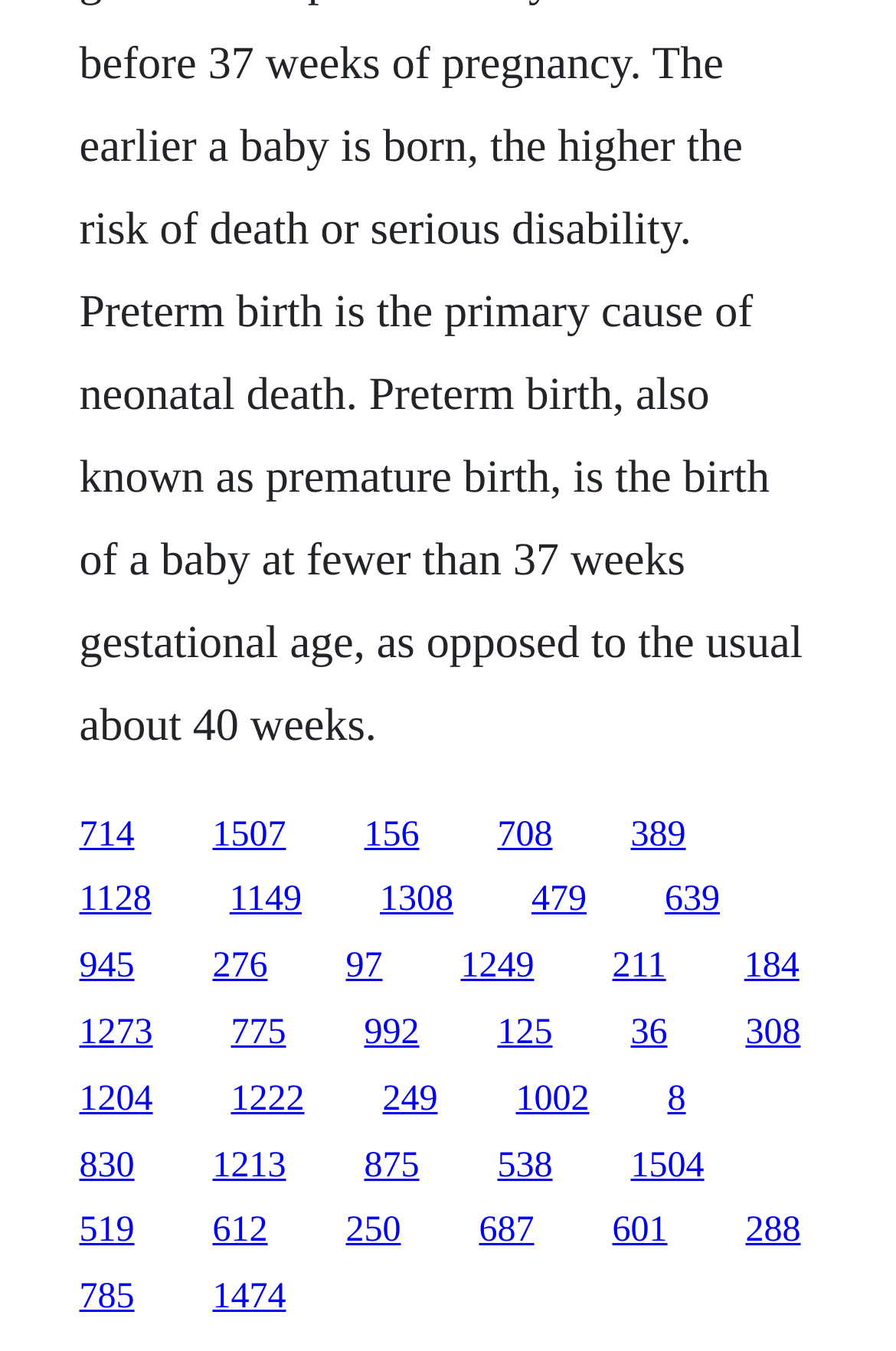Find the bounding box coordinates for the HTML element specified by: "1222".

[0.258, 0.799, 0.34, 0.828]